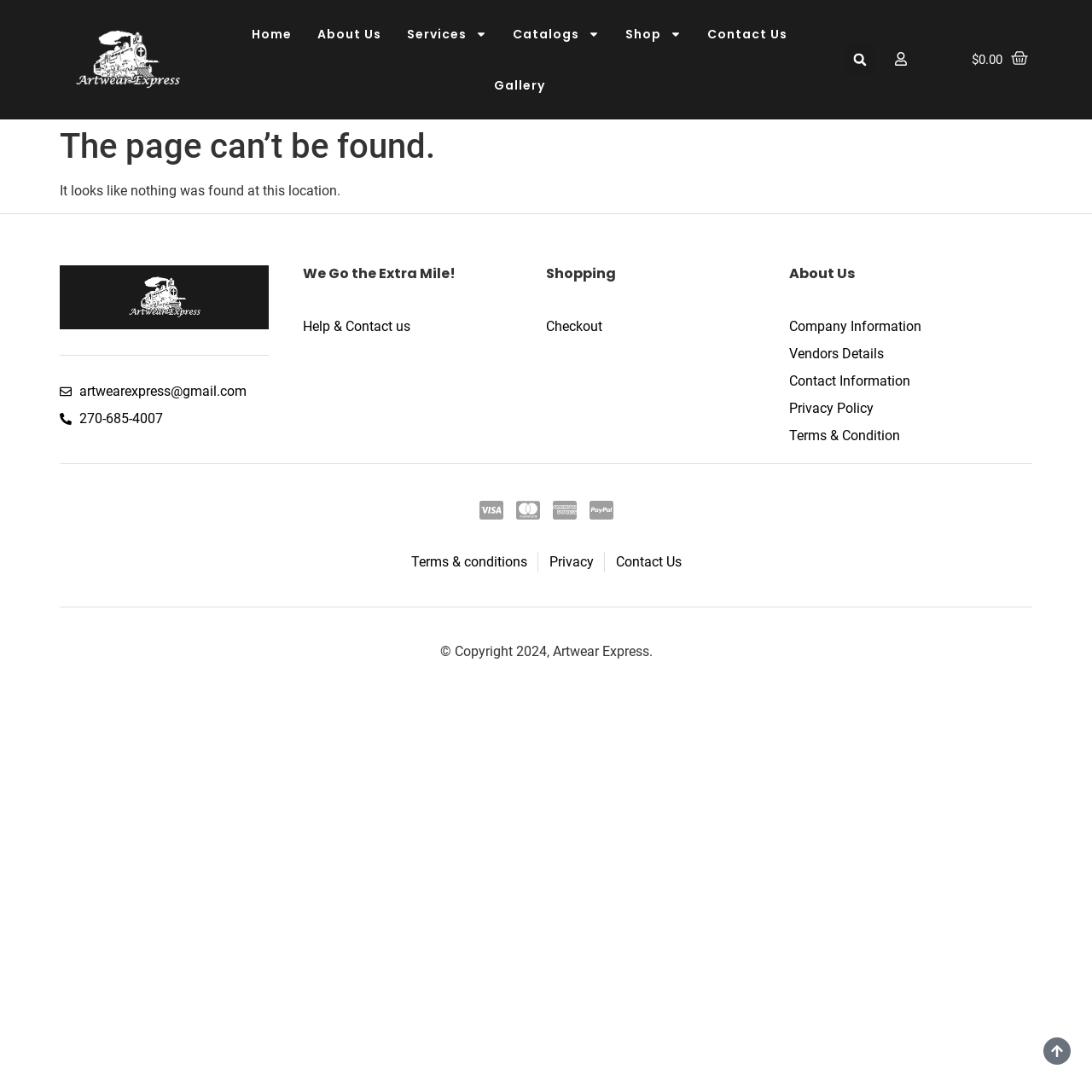Please extract the primary headline from the webpage.

The page can’t be found.